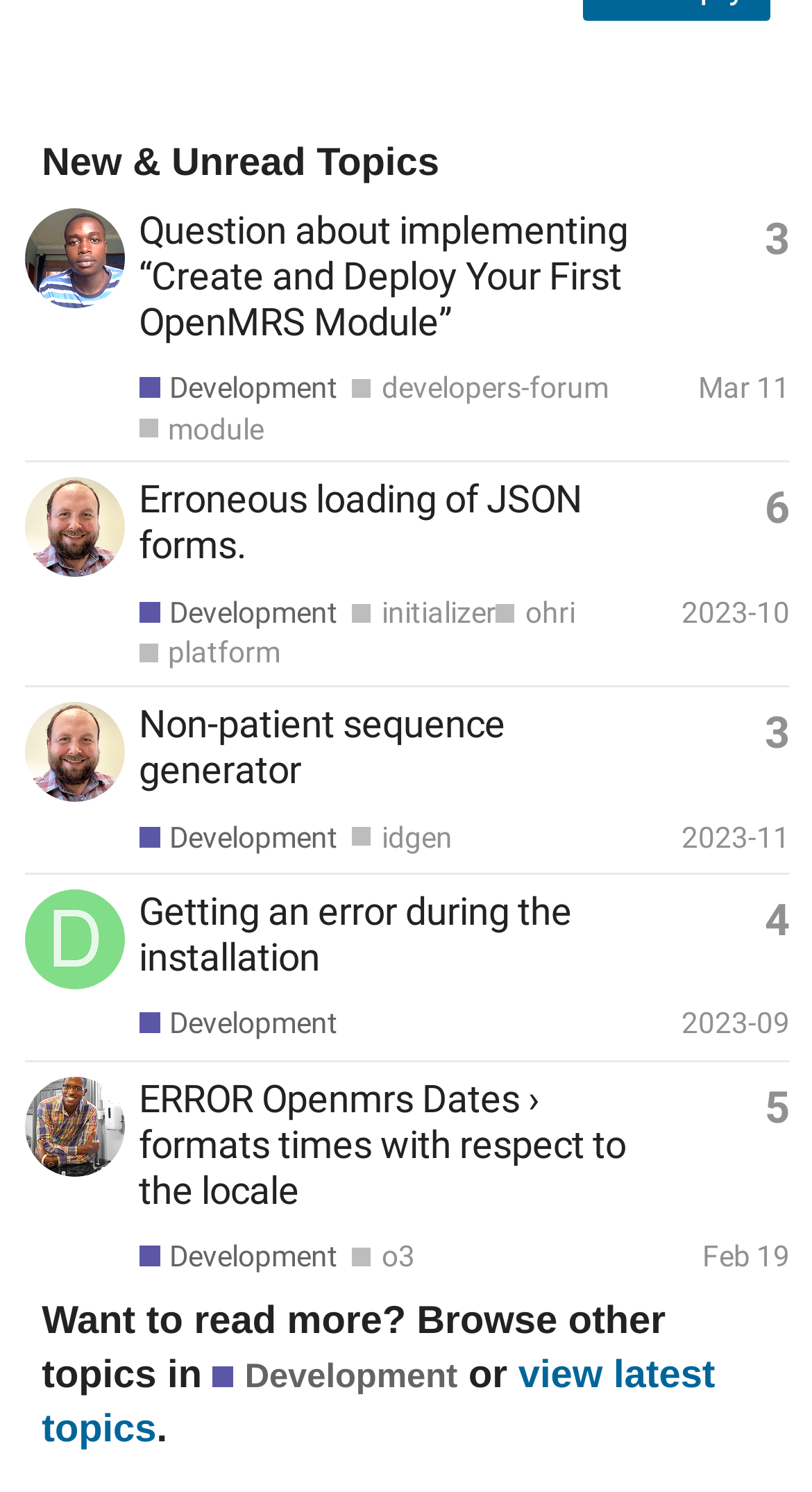Refer to the image and provide an in-depth answer to the question: 
How many replies does the topic 'Erroneous loading of JSON forms.' have?

This answer can be obtained by looking at the topic 'Erroneous loading of JSON forms.' and finding the text 'This topic has 6 replies' associated with it.